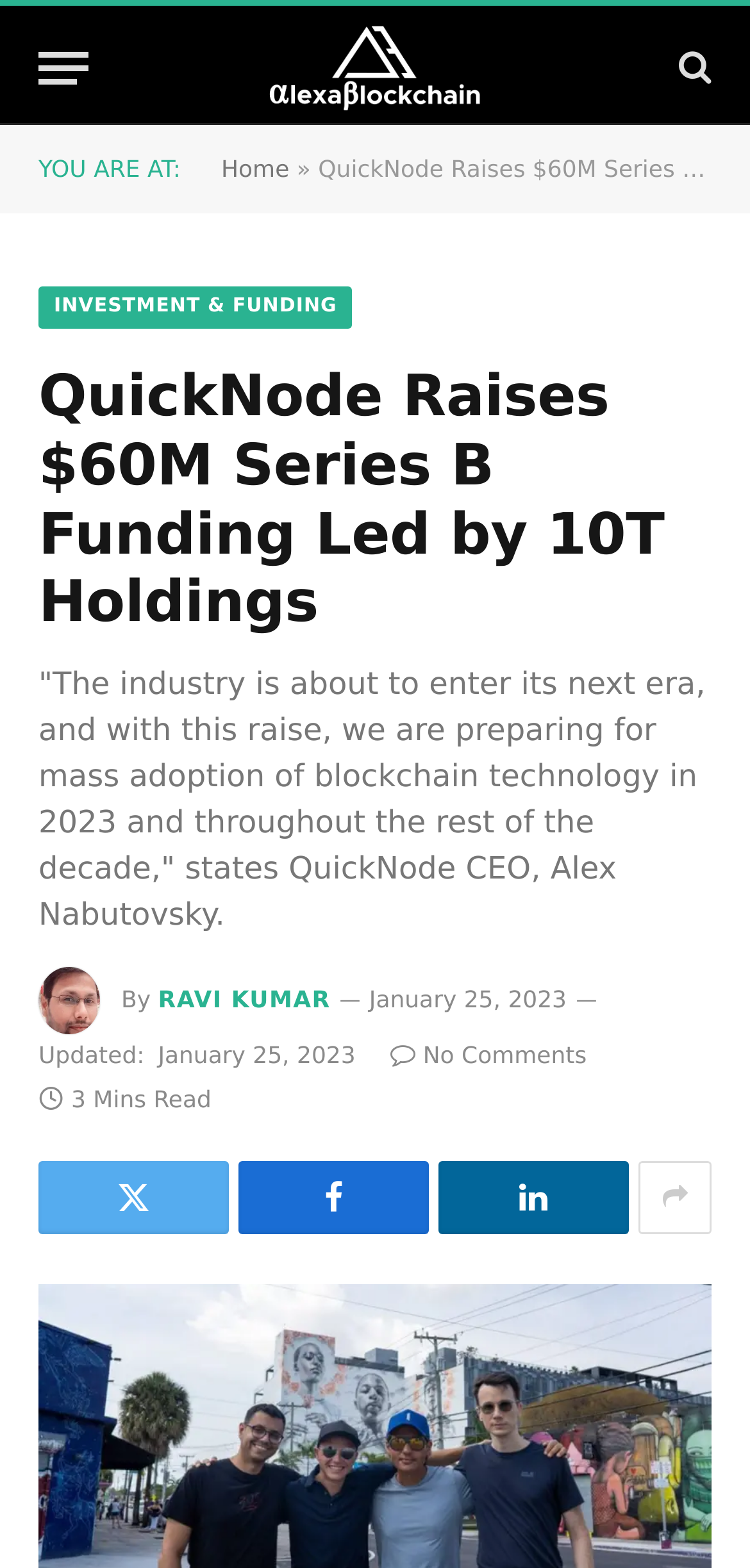What is the name of the company that raised $60M in Series B funding?
Using the image, respond with a single word or phrase.

QuickNode